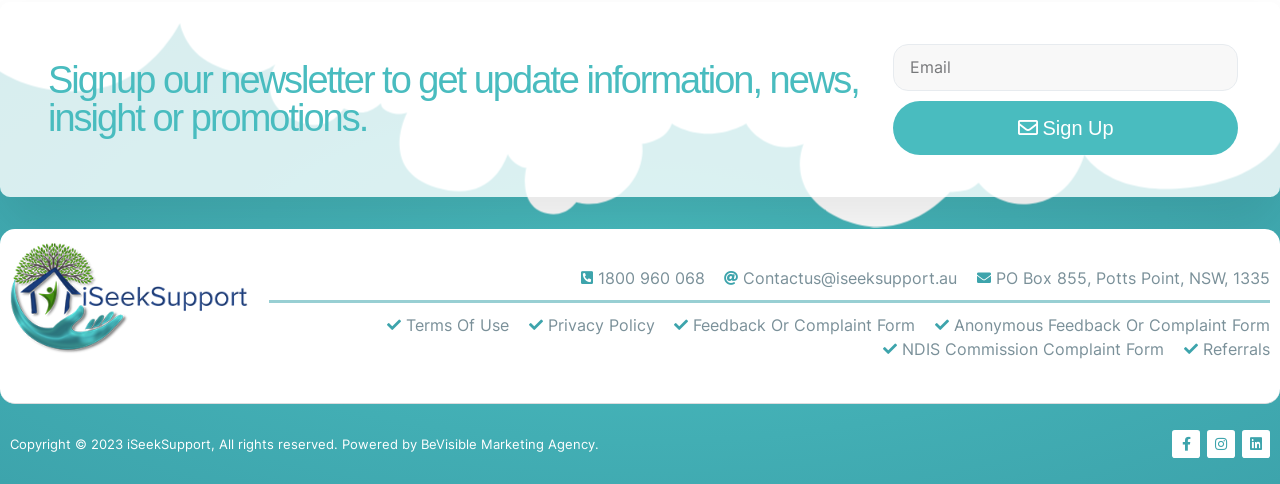Locate the bounding box coordinates of the element that should be clicked to execute the following instruction: "View terms of use".

[0.318, 0.651, 0.398, 0.692]